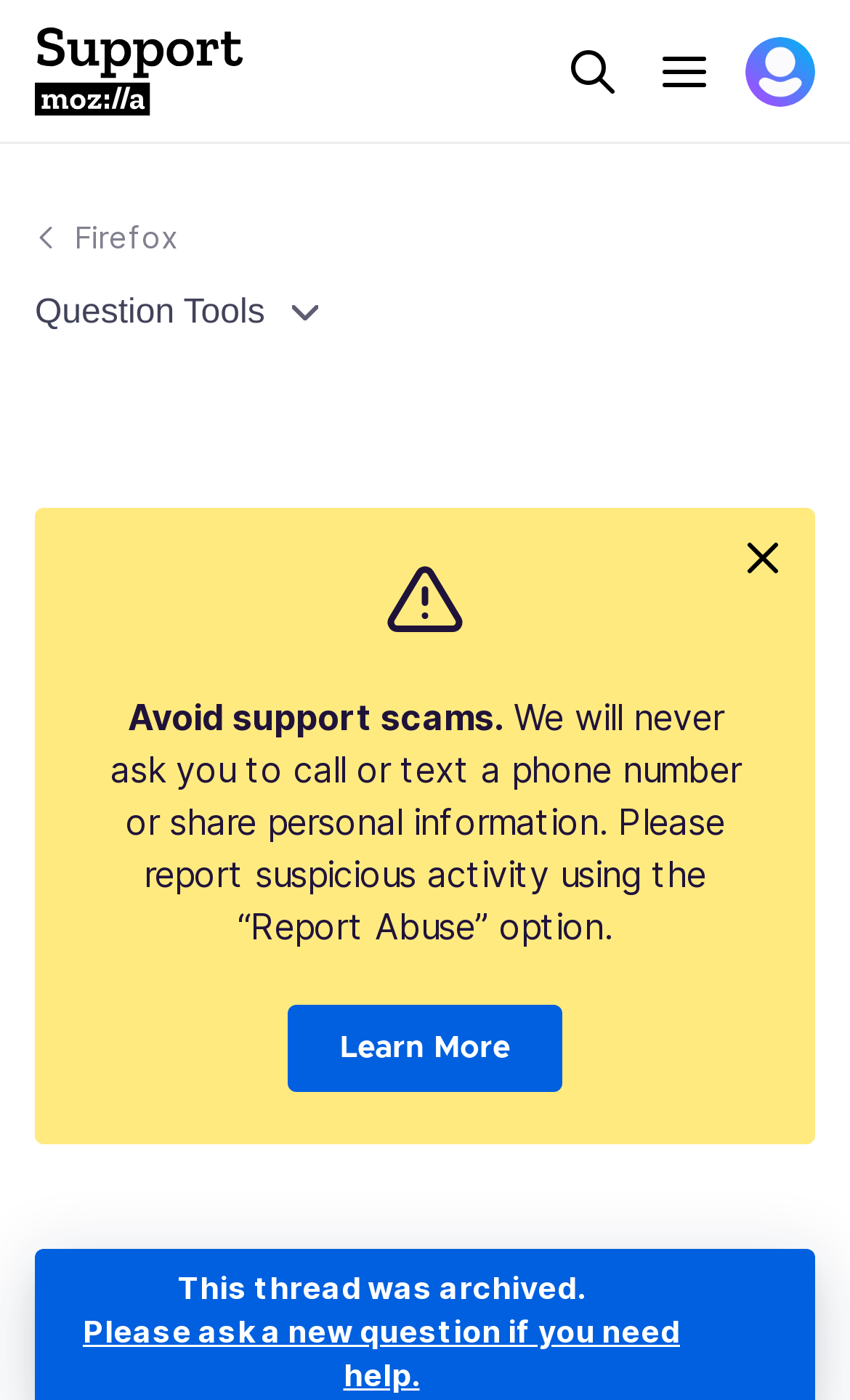Can you determine the bounding box coordinates of the area that needs to be clicked to fulfill the following instruction: "Report abuse"?

[0.851, 0.372, 0.944, 0.428]